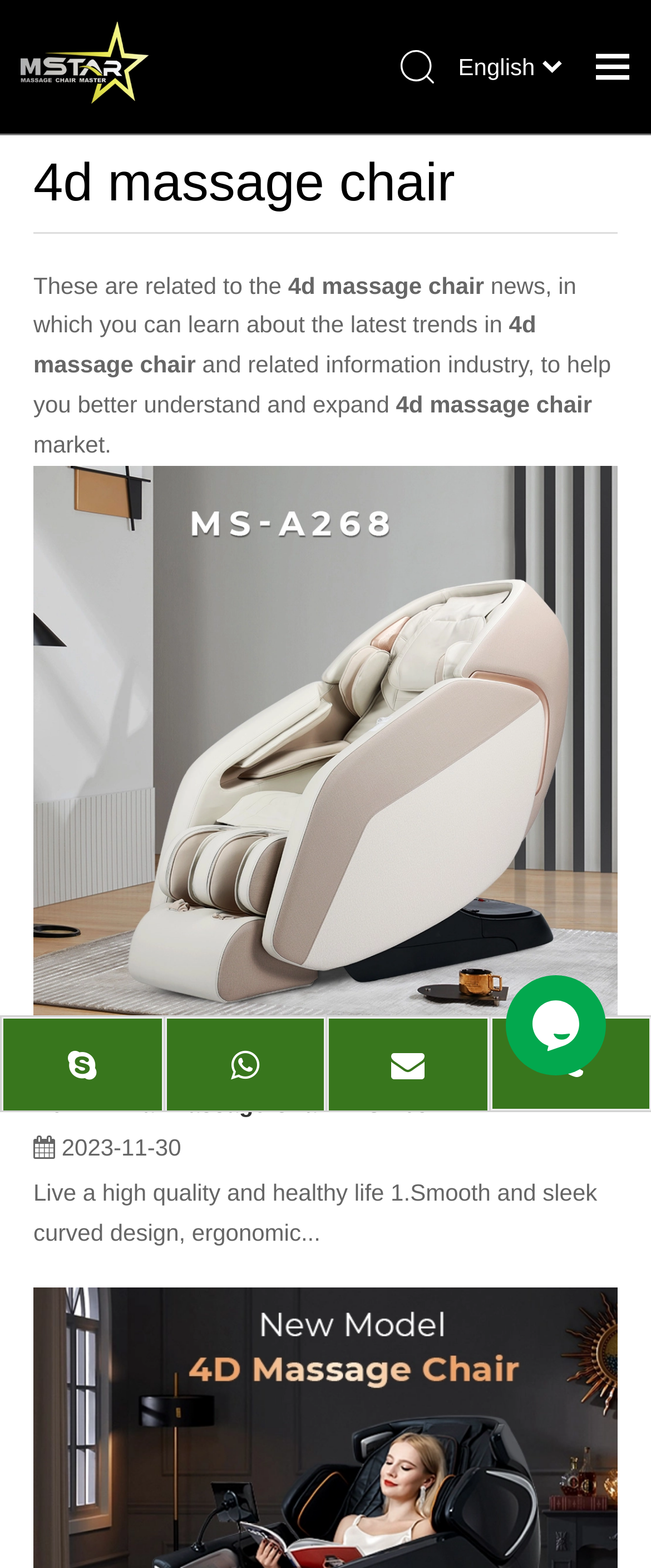Generate a detailed explanation of the webpage's features and information.

The webpage is about 4D massage chairs, featuring news, trade show, and technical articles related to manufacturers and products. At the top, there is a header section with several links, including "biao", "Morningstar", "Massage Chair", "News", "About Us", "FAQ", "Contact Us", and "Download". These links are aligned horizontally, with the first three links having corresponding images next to them.

To the right of the header section, there are several images scattered across the top area of the page. Below the header section, there is a heading that reads "4d massage chair" in a prominent font. Underneath the heading, there are three paragraphs of text that provide an introduction to the topic of 4D massage chairs, discussing the latest trends and related information in the industry.

Further down the page, there is a section featuring a news article with a title "New Airrval Massage Chair -MS-268" accompanied by an image. The article is dated "2023-11-30" and provides a brief description of the product, highlighting its design and health benefits.

On the left side of the page, there are four links with no text, which may be pagination controls or navigation links. At the bottom right corner of the page, there is a chat widget iframe.